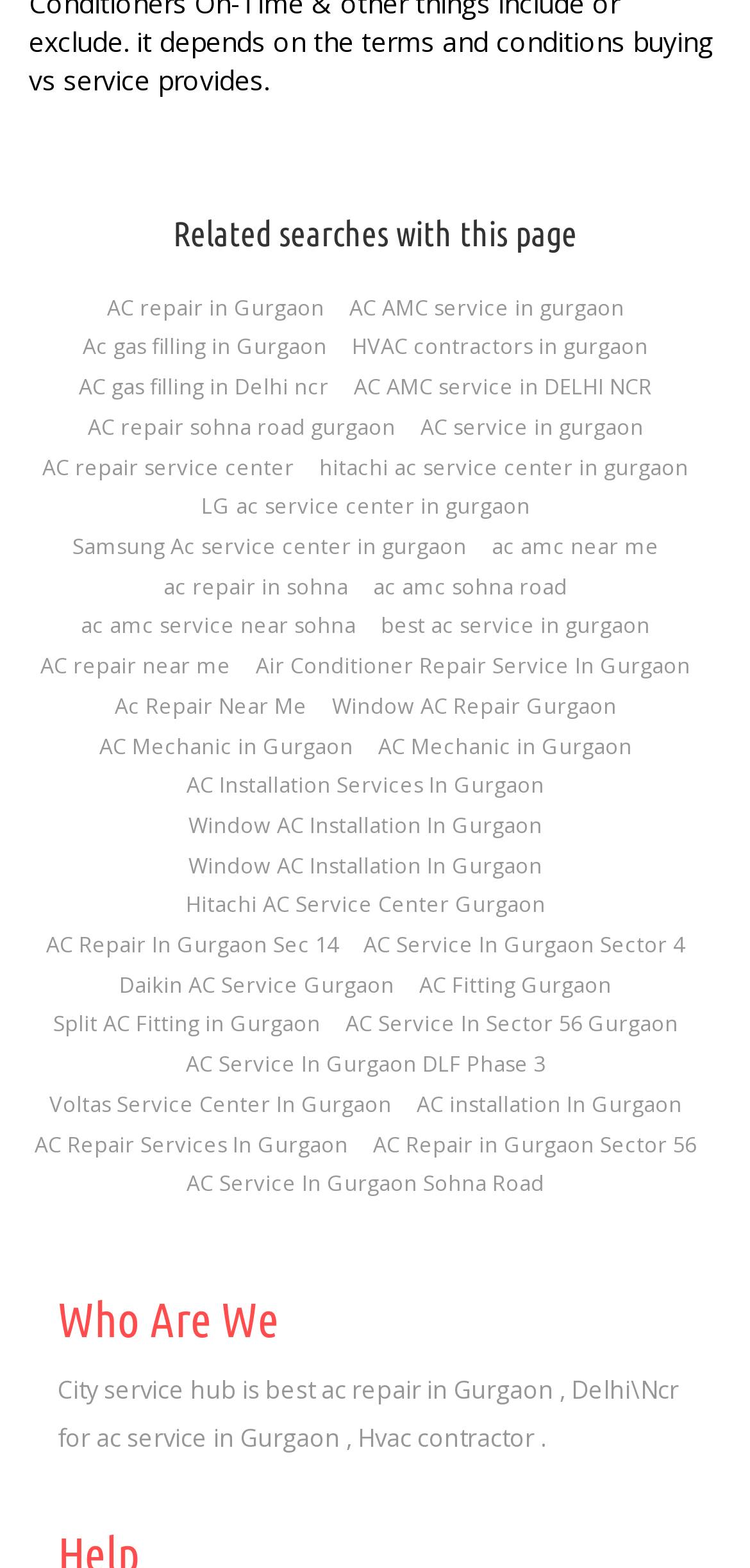What types of AC services are offered?
Answer the question in as much detail as possible.

The links on the webpage mention various AC services, including repair, installation, and AMC (Annual Maintenance Contract), suggesting that these services are offered by the company.